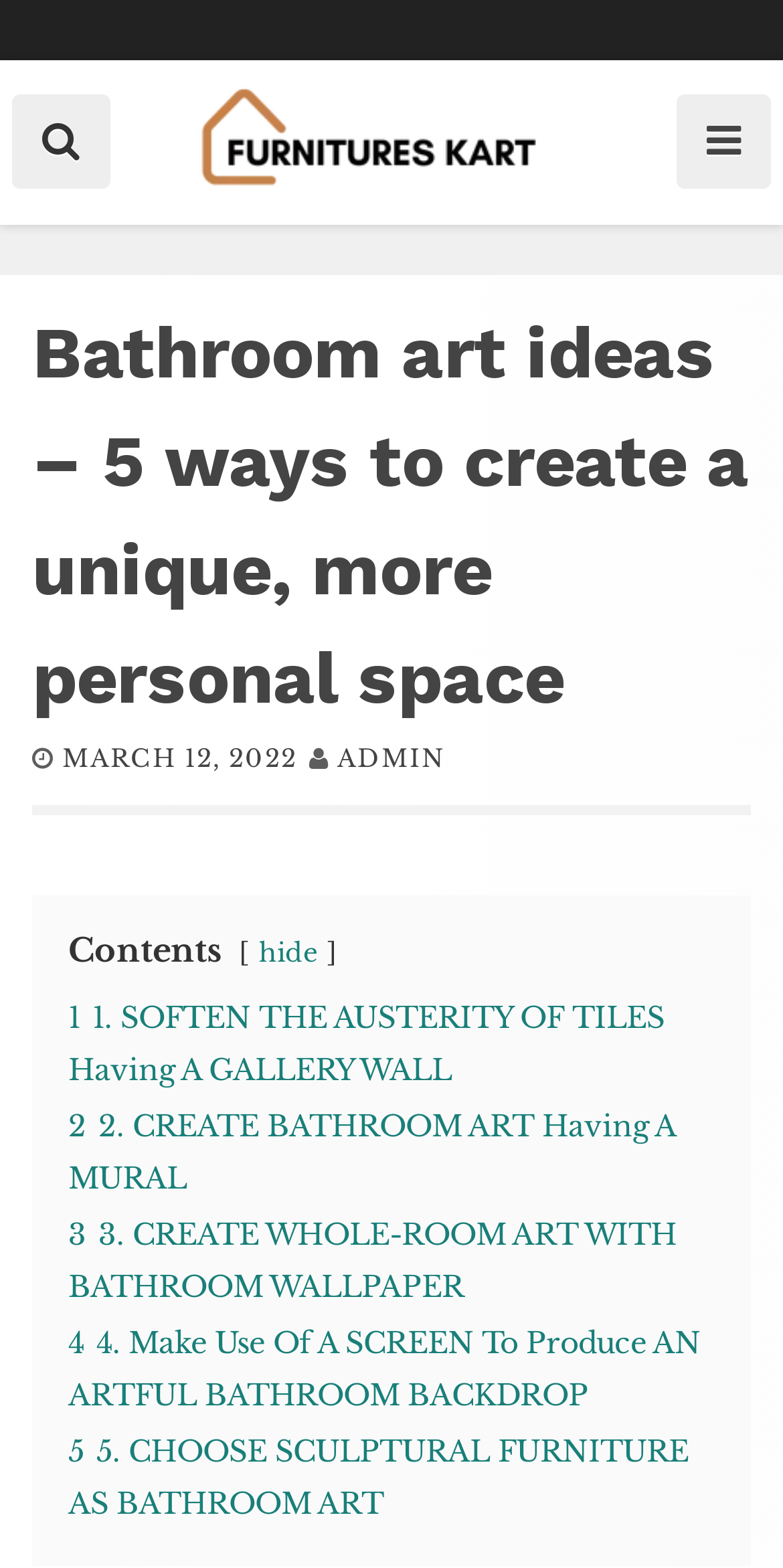Could you provide the bounding box coordinates for the portion of the screen to click to complete this instruction: "Hide the contents"?

[0.331, 0.599, 0.405, 0.618]